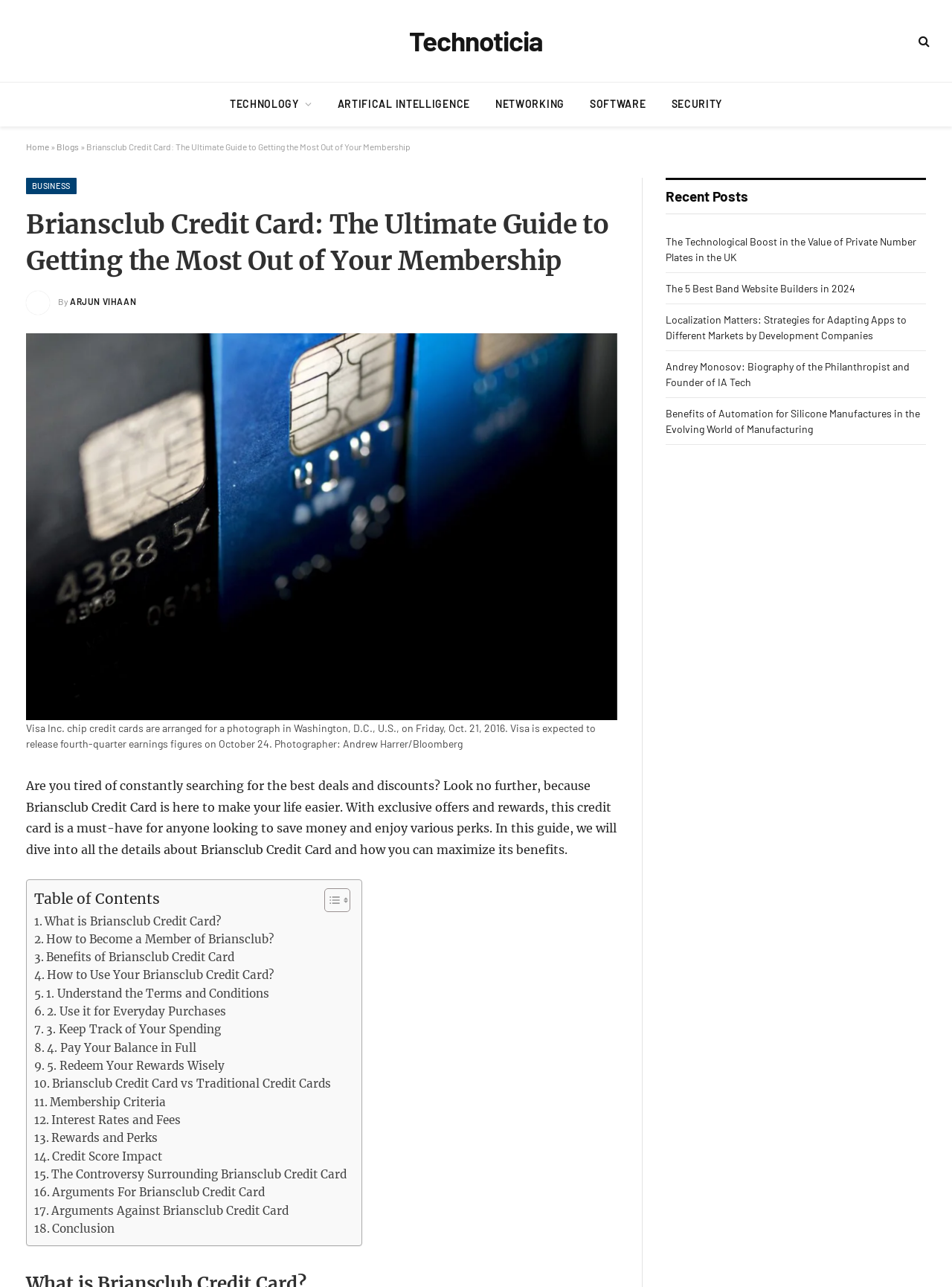Please identify the bounding box coordinates of the element that needs to be clicked to execute the following command: "Click on the 'TECHNOLOGY' link". Provide the bounding box using four float numbers between 0 and 1, formatted as [left, top, right, bottom].

[0.228, 0.064, 0.341, 0.098]